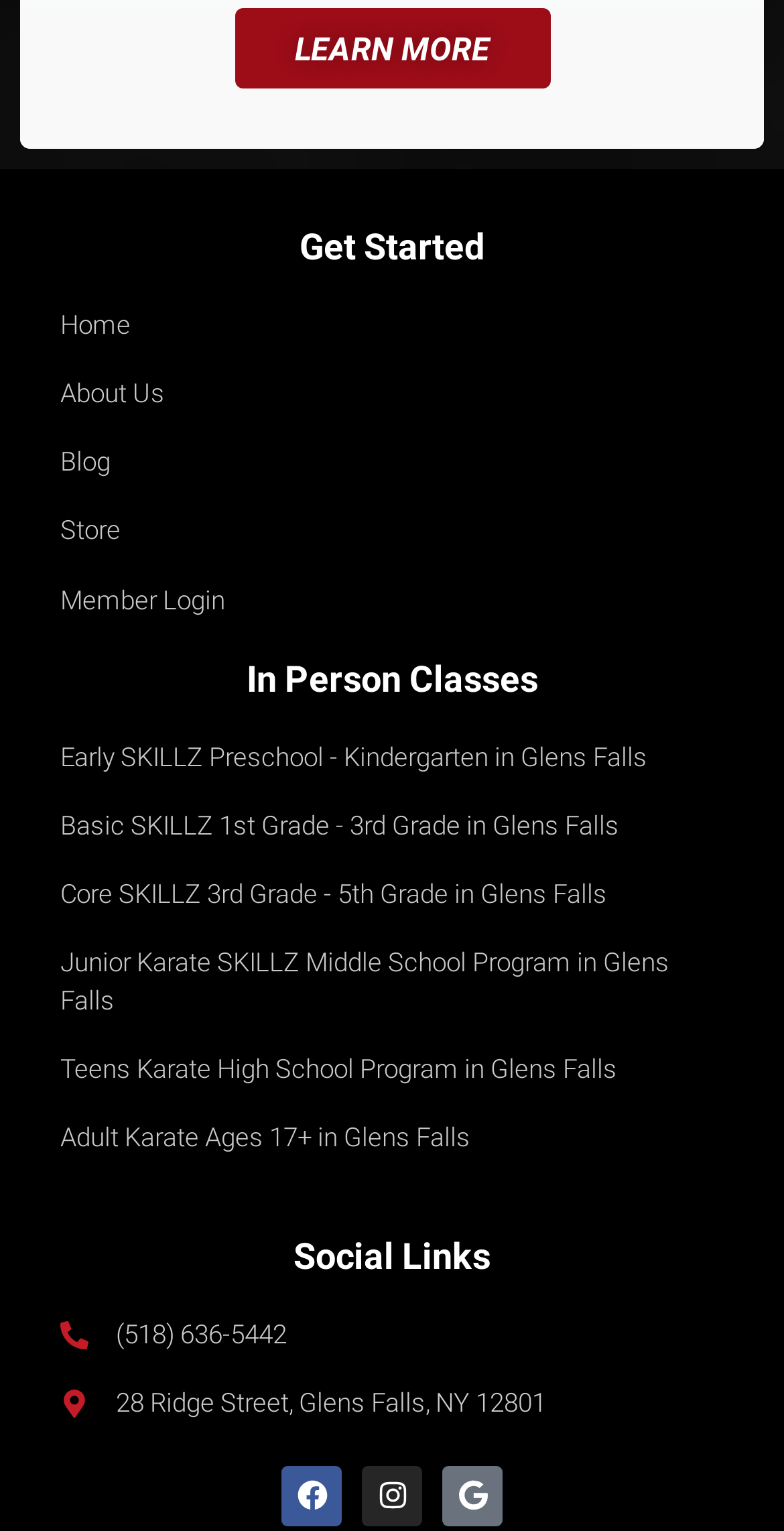Based on the element description: "Blog", identify the UI element and provide its bounding box coordinates. Use four float numbers between 0 and 1, [left, top, right, bottom].

[0.077, 0.271, 0.923, 0.334]